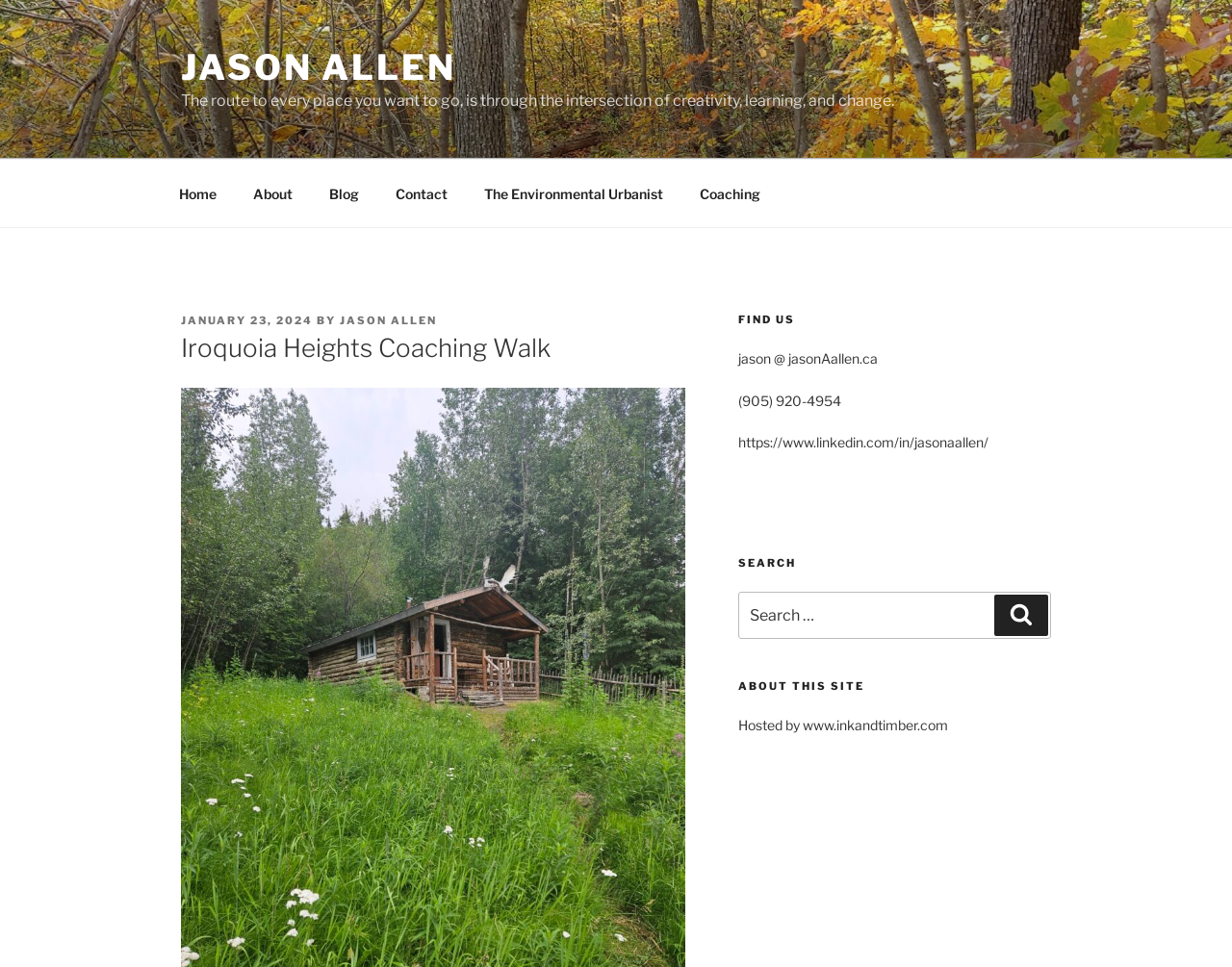Could you highlight the region that needs to be clicked to execute the instruction: "search for a topic"?

[0.599, 0.612, 0.853, 0.66]